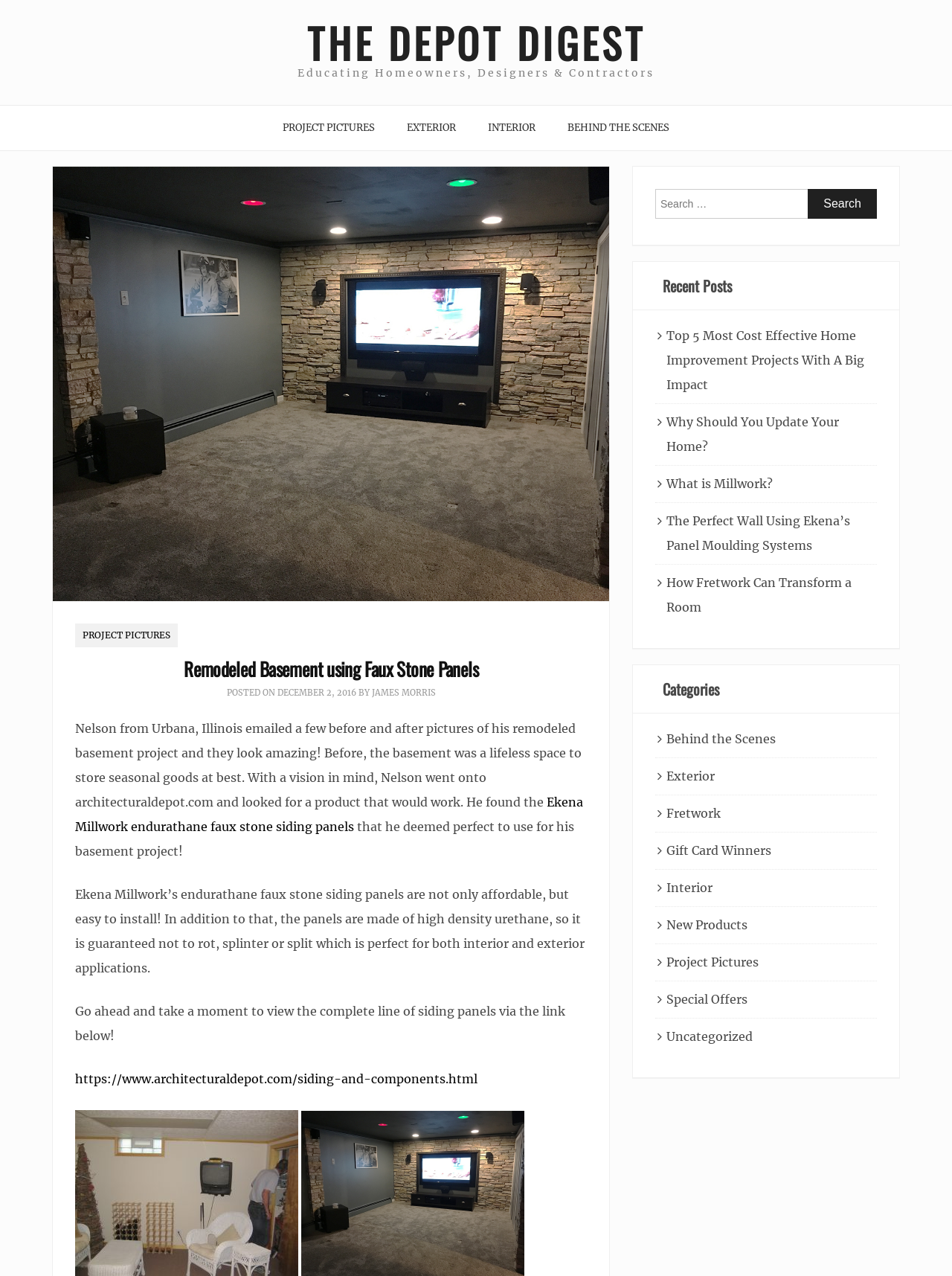Can you find the bounding box coordinates for the element that needs to be clicked to execute this instruction: "Read the 'Recent Posts'"? The coordinates should be given as four float numbers between 0 and 1, i.e., [left, top, right, bottom].

[0.665, 0.205, 0.945, 0.243]